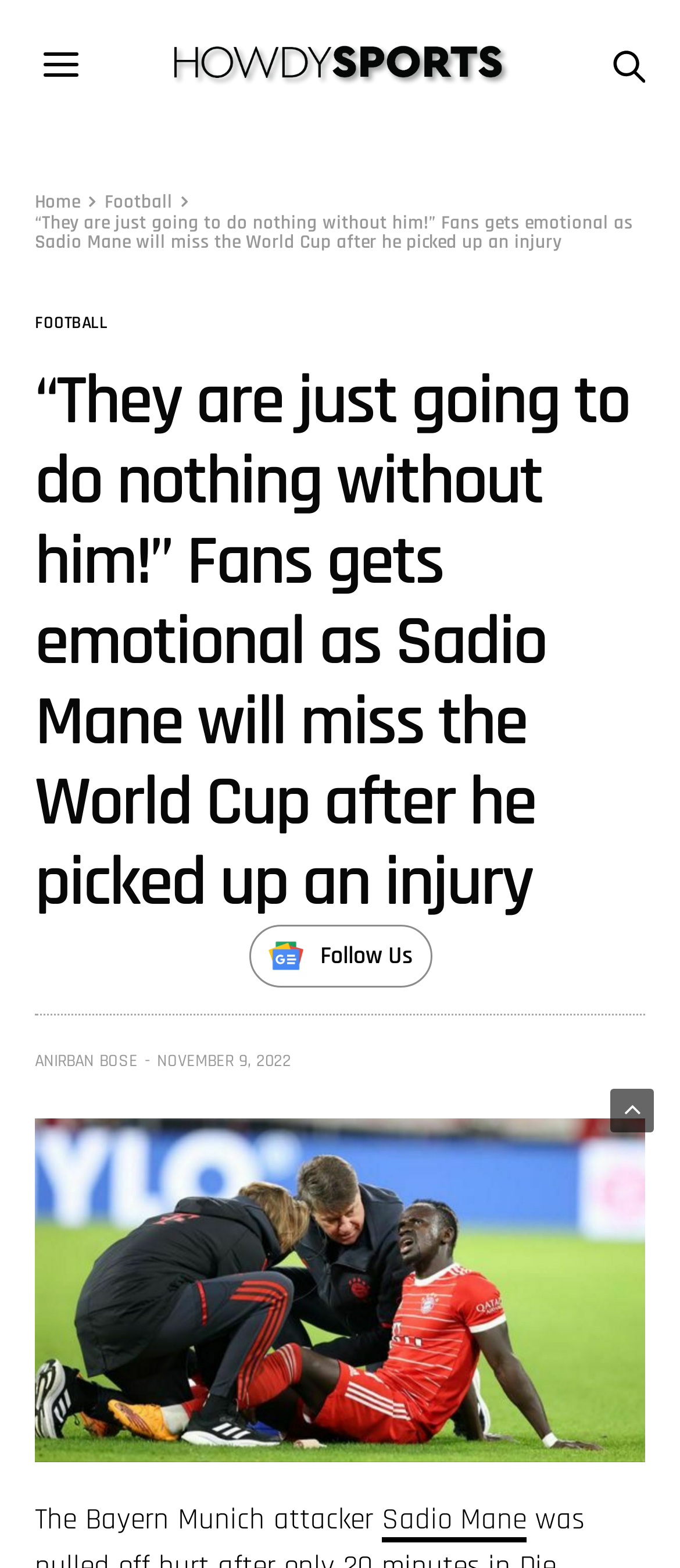Identify the bounding box for the given UI element using the description provided. Coordinates should be in the format (top-left x, top-left y, bottom-right x, bottom-right y) and must be between 0 and 1. Here is the description: aria-label="Click to open Search"

[0.9, 0.021, 0.949, 0.065]